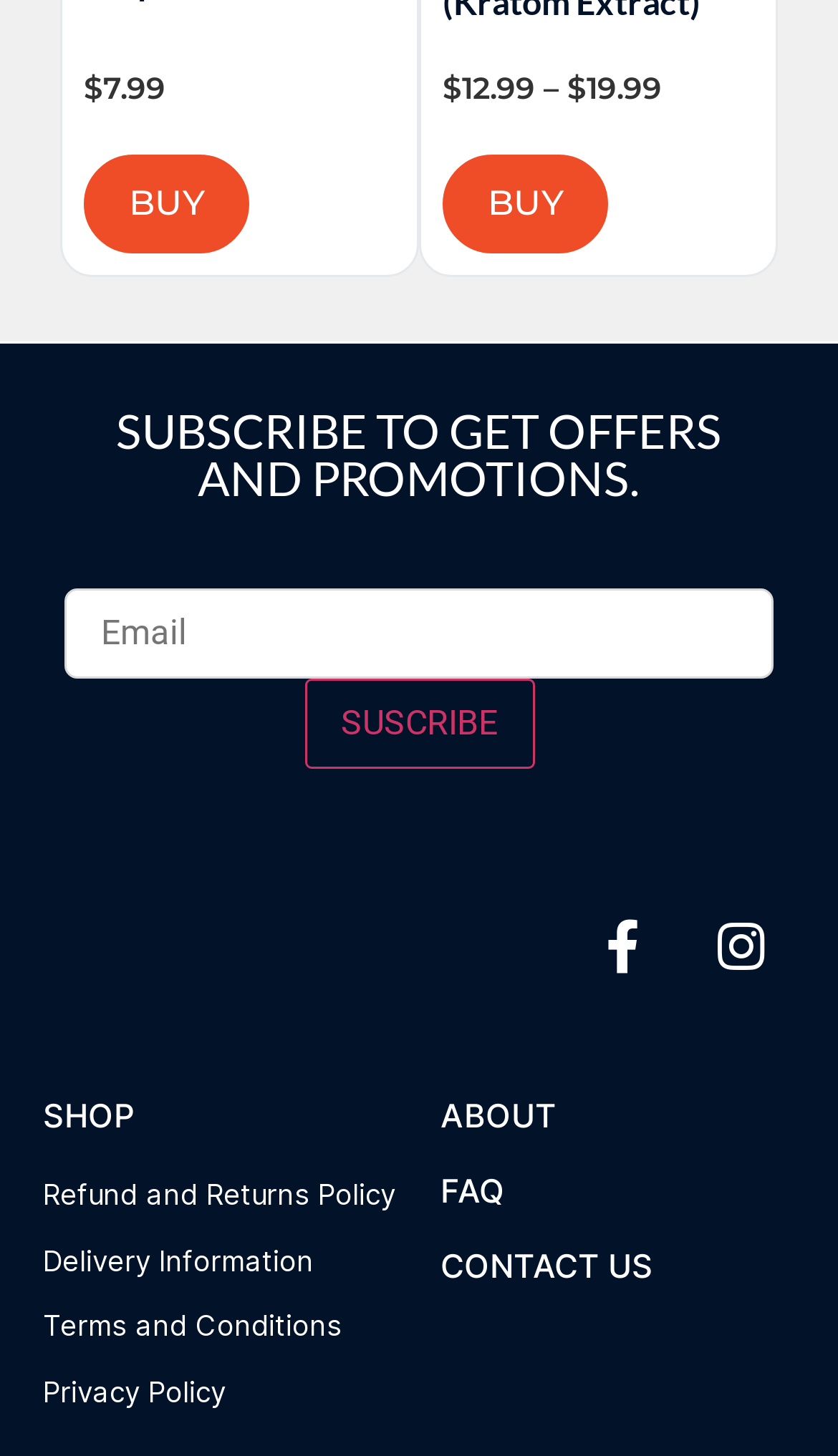Please specify the bounding box coordinates of the element that should be clicked to execute the given instruction: 'Buy the product for $7.99'. Ensure the coordinates are four float numbers between 0 and 1, expressed as [left, top, right, bottom].

[0.1, 0.106, 0.297, 0.174]